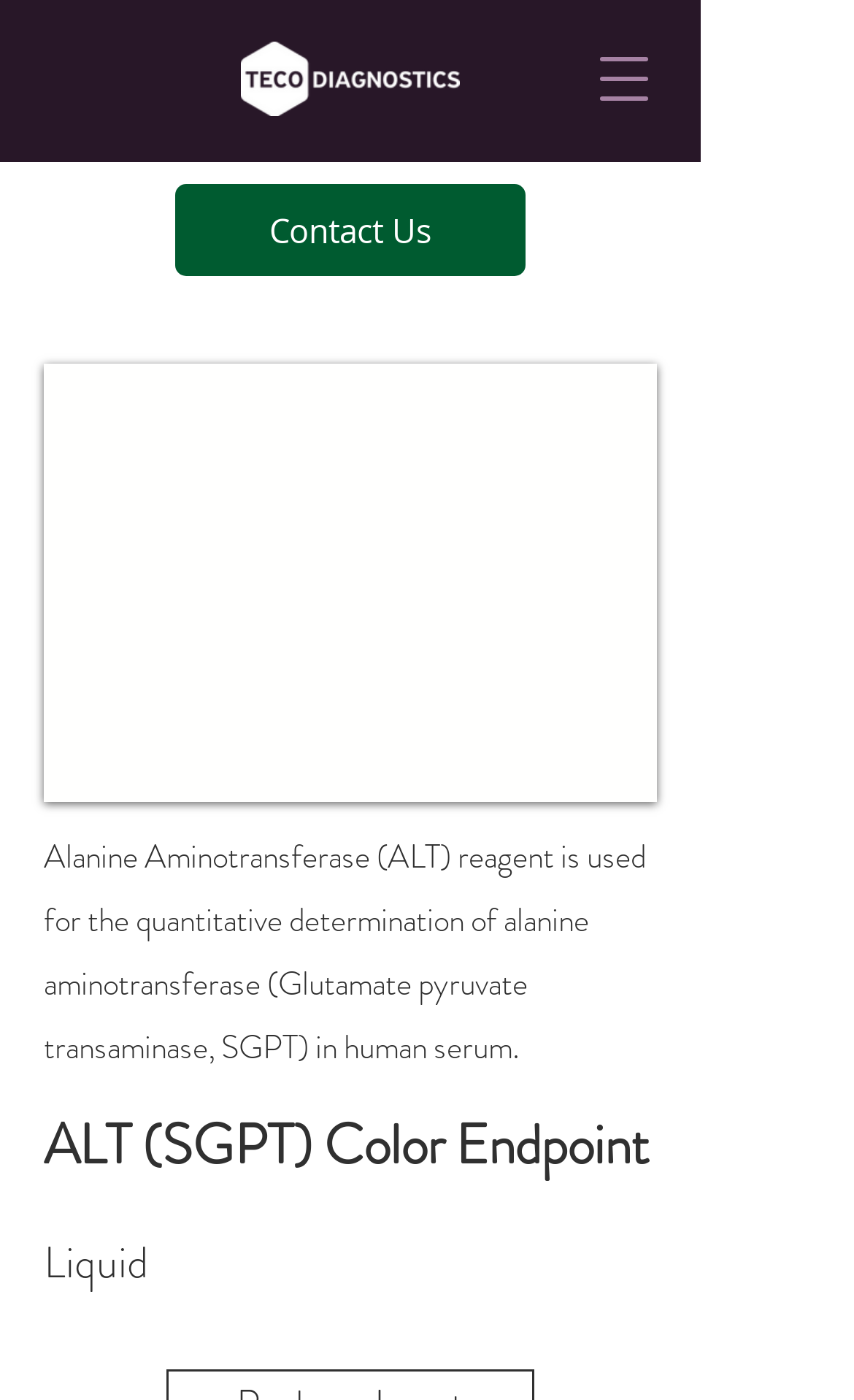How many images are there in the slide show gallery?
Using the screenshot, give a one-word or short phrase answer.

1